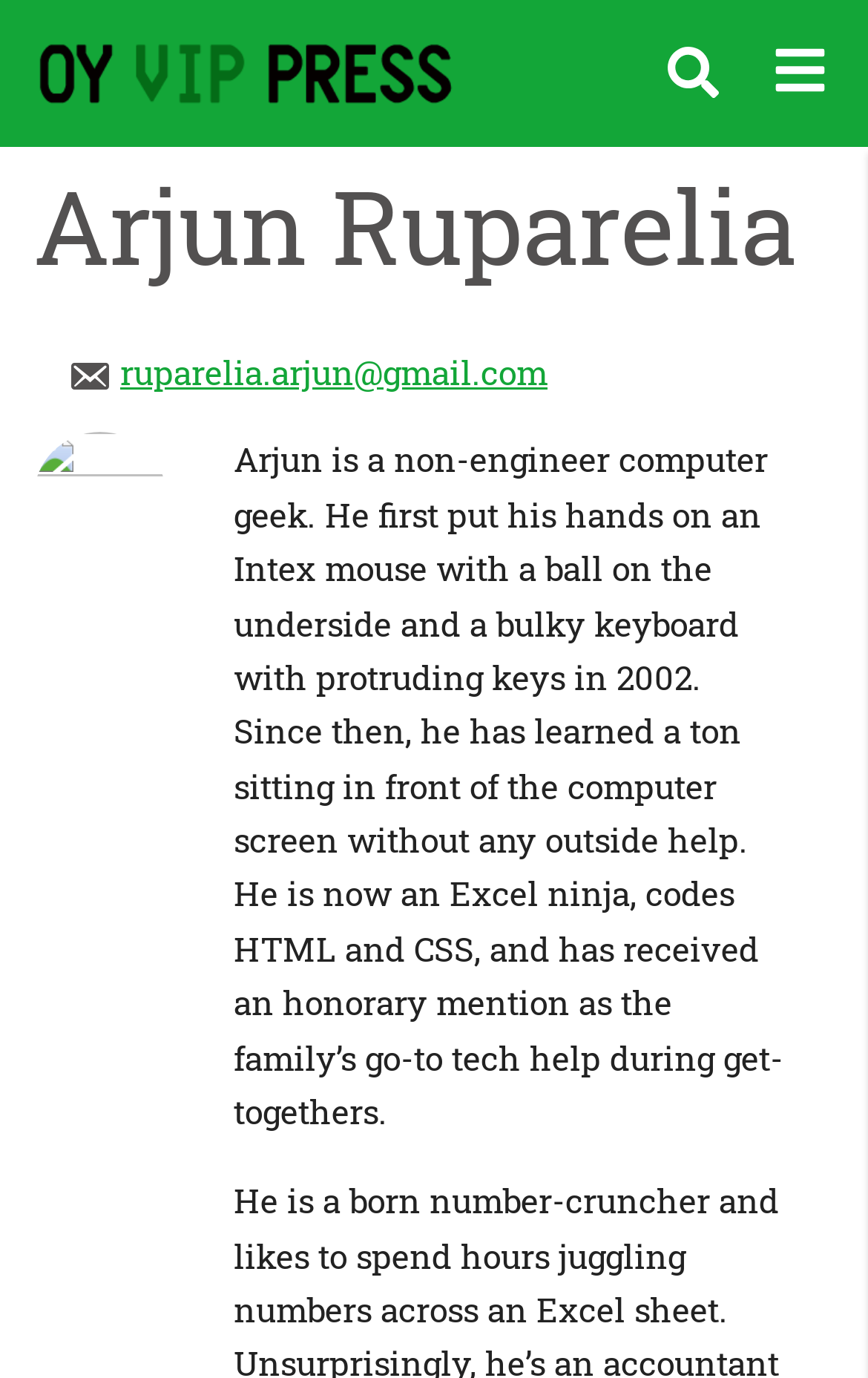What is the purpose of the image next to the search button?
Relying on the image, give a concise answer in one word or a brief phrase.

Icon